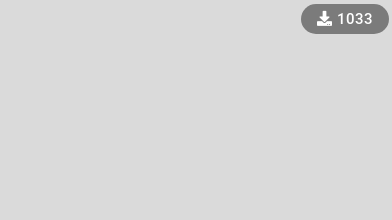Give an in-depth description of what is happening in the image.

This image features the download button for the "GTA San Andreas Magento Mod," with a download count indicator showing "1033." The design highlights the popularity of the mod, suggesting that it has been downloaded 1,033 times. This mod is likely part of a larger category within the popular game modding community, emphasizing user engagement and the appeal of customized gameplay experiences. The background is subtly grey, keeping the focus on the download button, which is standard in many gaming interfaces to encourage user interaction.